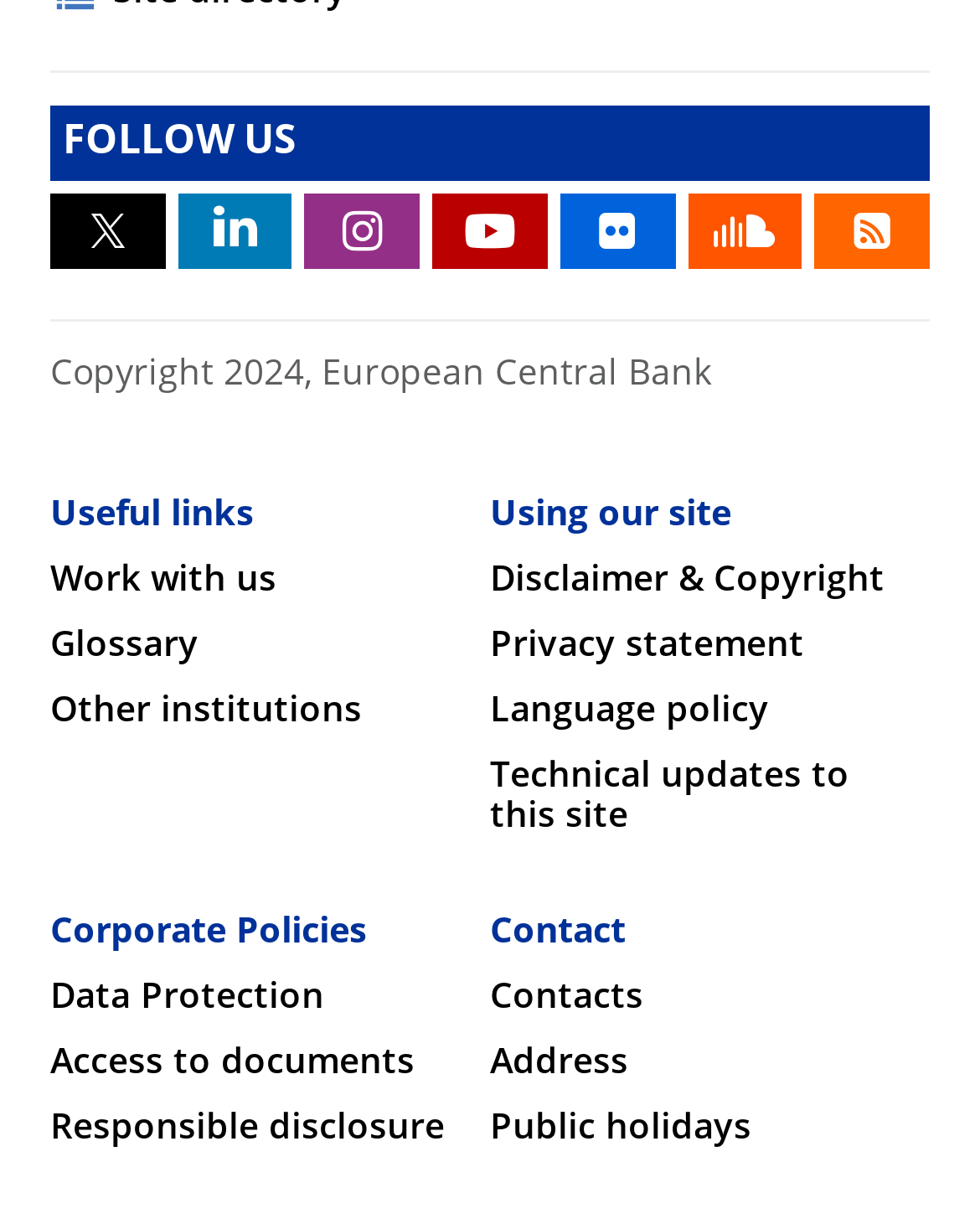Given the element description: "Contacts", predict the bounding box coordinates of the UI element it refers to, using four float numbers between 0 and 1, i.e., [left, top, right, bottom].

[0.5, 0.8, 0.656, 0.829]